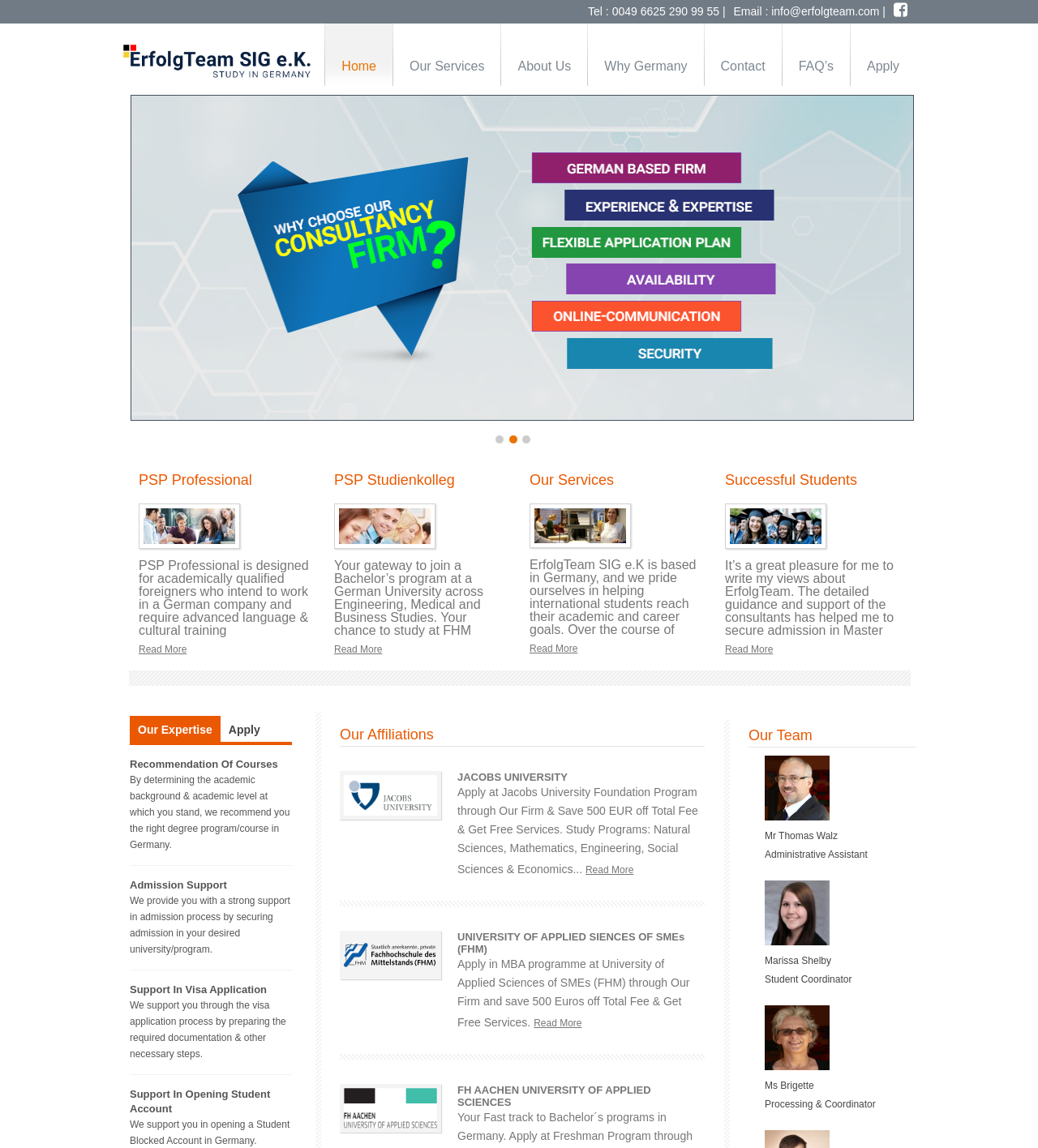Pinpoint the bounding box coordinates of the element you need to click to execute the following instruction: "Read more about PSP Professional". The bounding box should be represented by four float numbers between 0 and 1, in the format [left, top, right, bottom].

[0.134, 0.561, 0.18, 0.571]